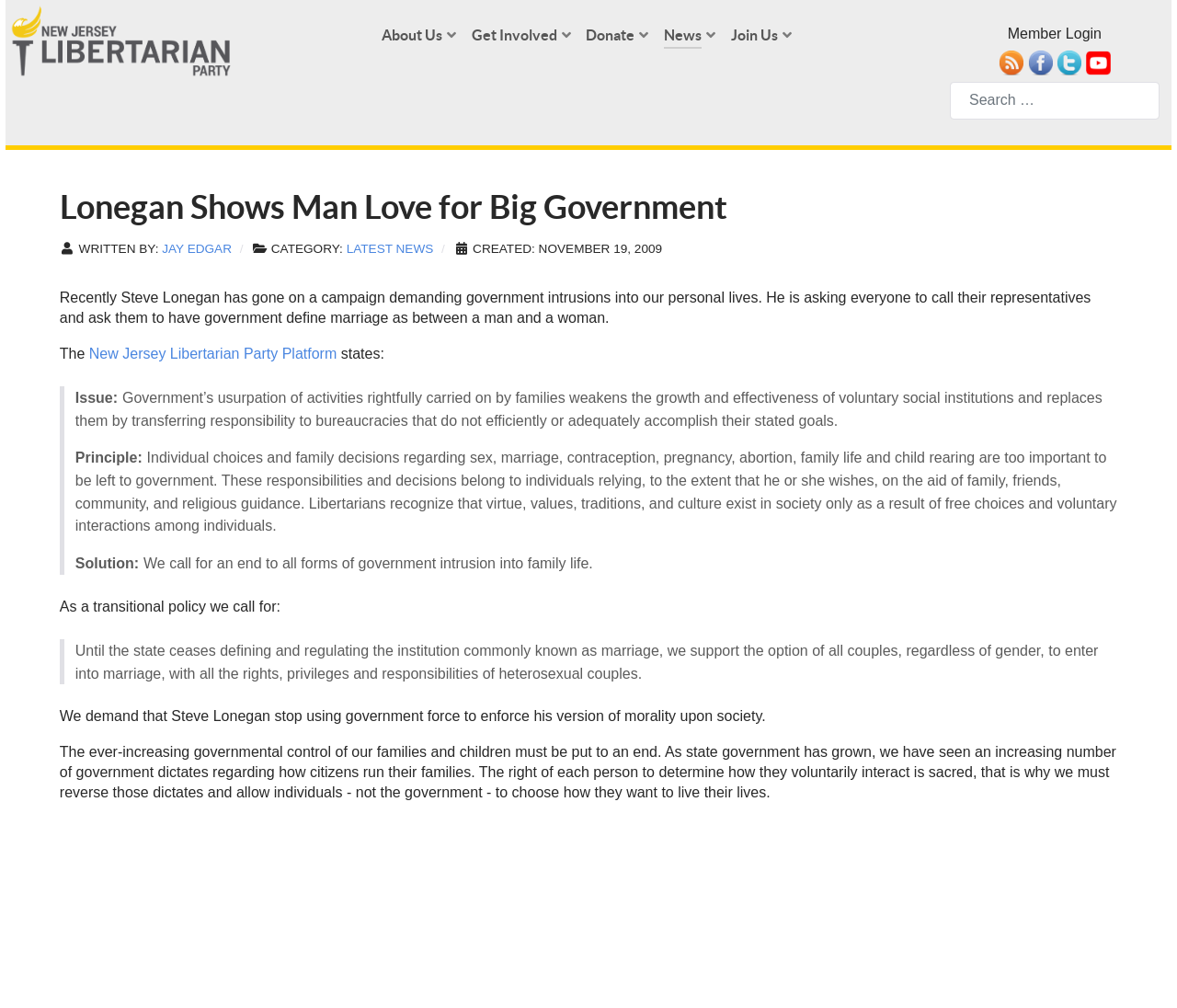Present a detailed account of what is displayed on the webpage.

This webpage appears to be an article or blog post discussing Steve Lonegan's stance on same-sex marriage and government intervention in personal lives. At the top of the page, there are several links to different sections of the website, including "About Us", "Get Involved", "Donate", and "Member Login". 

Below these links, there is a search bar with a combobox and a "Search" button. To the right of the search bar, there are links to the website's social media profiles on Facebook, Twitter, and YouTube.

The main content of the page is divided into several sections. The first section has a heading that reads "Lonegan Shows Man Love for Big Government" and includes a description list with details about the author, category, and creation date of the article.

The next section discusses Steve Lonegan's campaign to have the government define marriage as between a man and a woman. This section includes a blockquote with a statement from the New Jersey Libertarian Party Platform, which emphasizes the importance of individual choices and family decisions regarding sex, marriage, and family life.

The following sections continue to discuss the Libertarian Party's stance on government intervention in personal lives, calling for an end to government intrusion into family life and advocating for the rights of all couples, regardless of gender, to enter into marriage.

Throughout the page, there are several static text elements and links to other articles or resources. The overall layout of the page is organized, with clear headings and concise text.